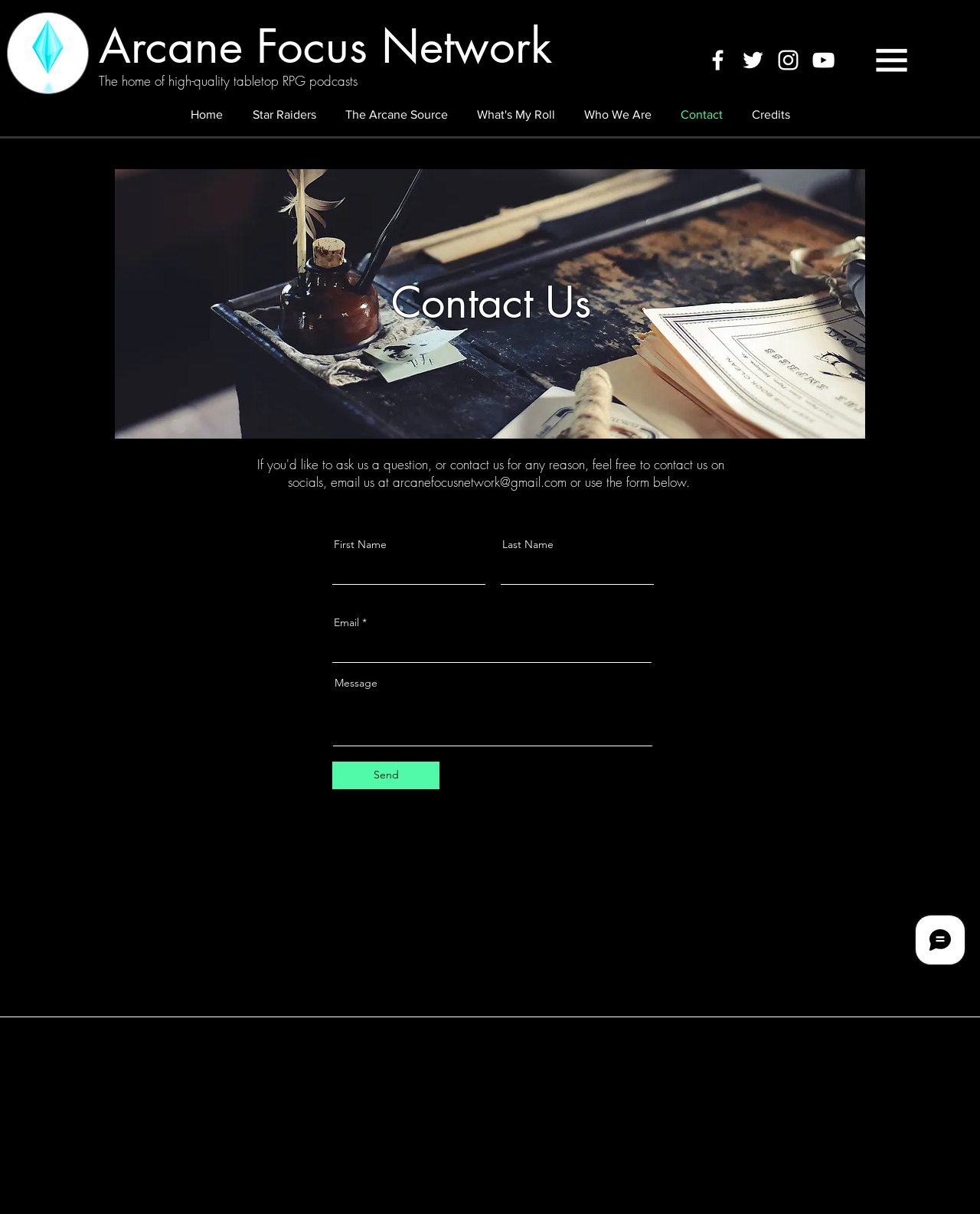Offer a detailed account of what is visible on the webpage.

The webpage is a contact page for Arcane Focus Network, a platform for tabletop RPG podcasts. At the top right corner, there is a social bar with four white icons for Facebook, Twitter, Instagram, and YouTube. Below the social bar, there is a button with no text.

On the left side of the page, there is a logo image, and next to it, a link to the Arcane Focus Network homepage with a tagline "The home of high-quality tabletop RPG podcasts". Below the logo, there is a navigation menu with links to different sections of the website, including Home, Star Raiders, The Arcane Source, What's My Roll, Who We Are, Contact, and Credits.

The main content of the page is divided into two sections. The top section has a heading "Contact Us" and displays a background image of a desk. Below the heading, there is a link to an email address, arcanefocusnetwork@gmail.com, and a text "or use the form below.".

The bottom section of the main content has a form with input fields for First Name, Last Name, Email, and Message. The Email field is required. There is also a Send button at the bottom of the form. On the right side of the form, there is another social bar with links to Facebook, Twitter, LinkedIn, and Instagram.

At the bottom right corner of the page, there is an iframe for Wix Chat.